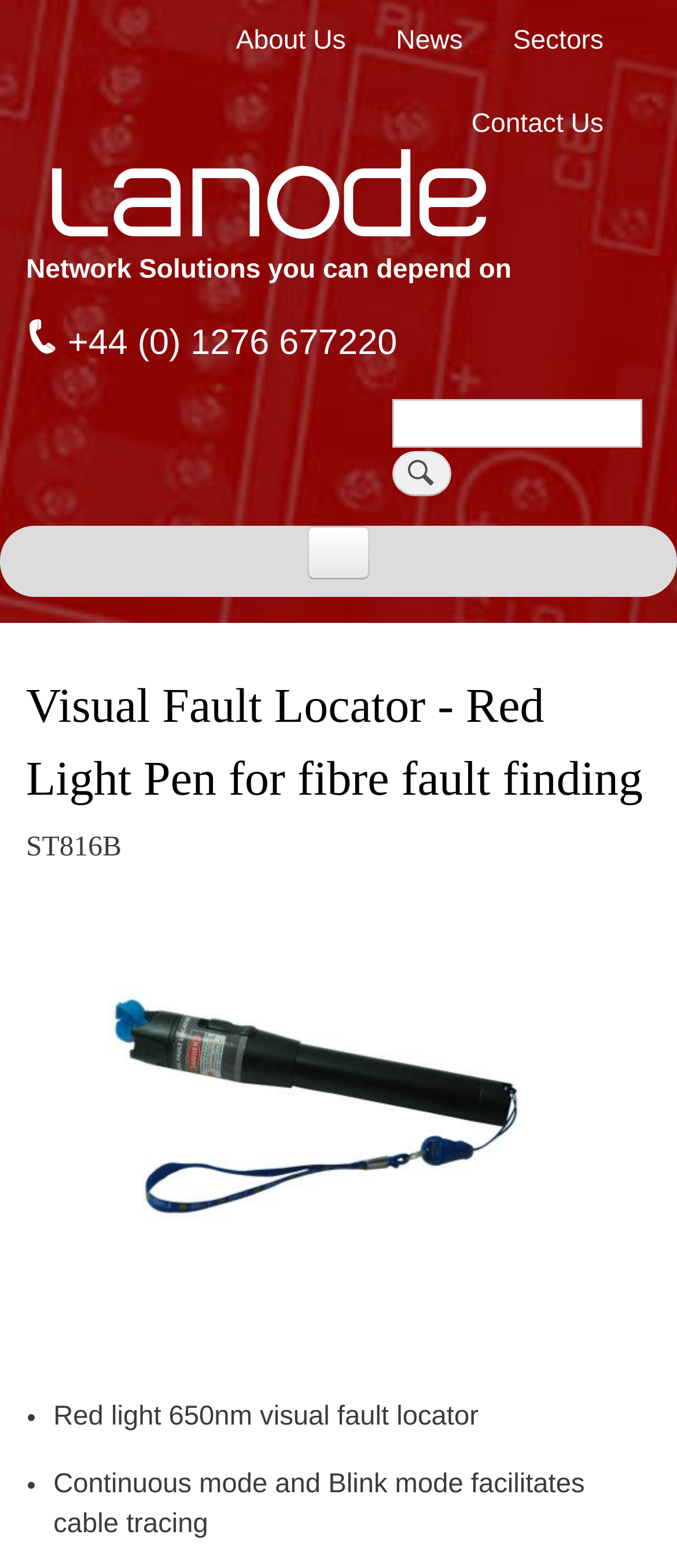Provide a brief response to the question below using a single word or phrase: 
What type of switches are listed under the 'Managed Switches' category?

10/100, 10/100 PoE, Gigabit, Gigabit PoE